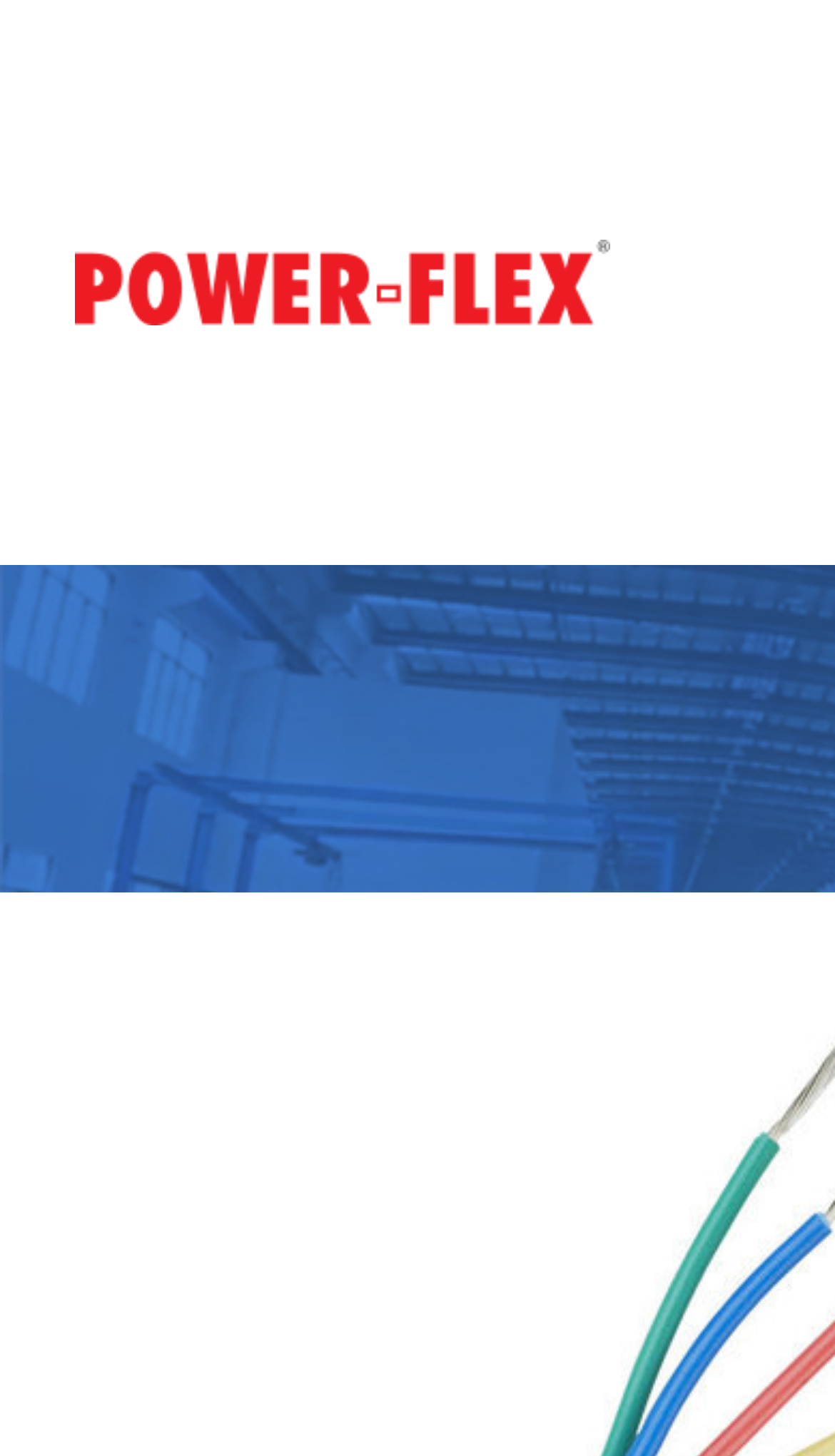Using the given description, provide the bounding box coordinates formatted as (top-left x, top-left y, bottom-right x, bottom-right y), with all values being floating point numbers between 0 and 1. Description: FLAME RETARDANT (FR)

[0.087, 0.229, 0.748, 0.254]